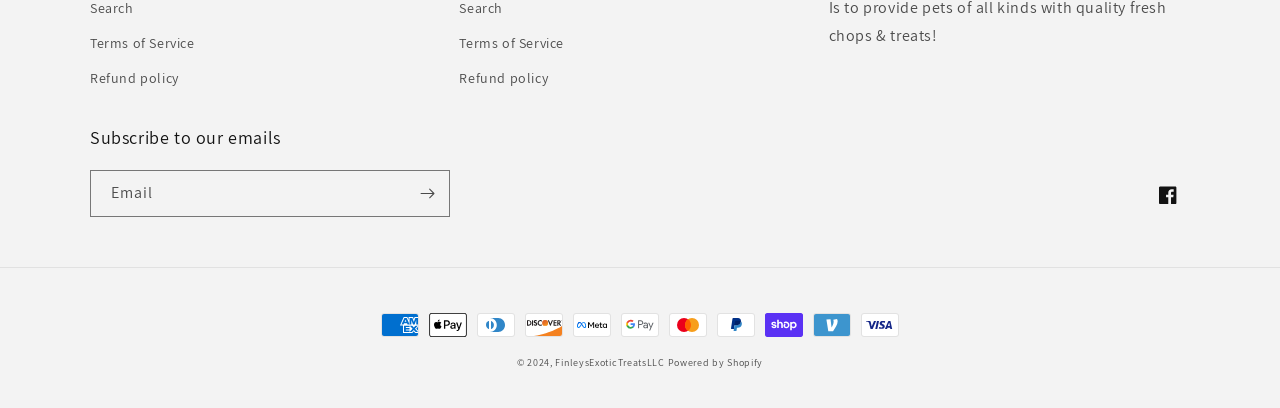Using a single word or phrase, answer the following question: 
What is the purpose of the textbox?

Email input